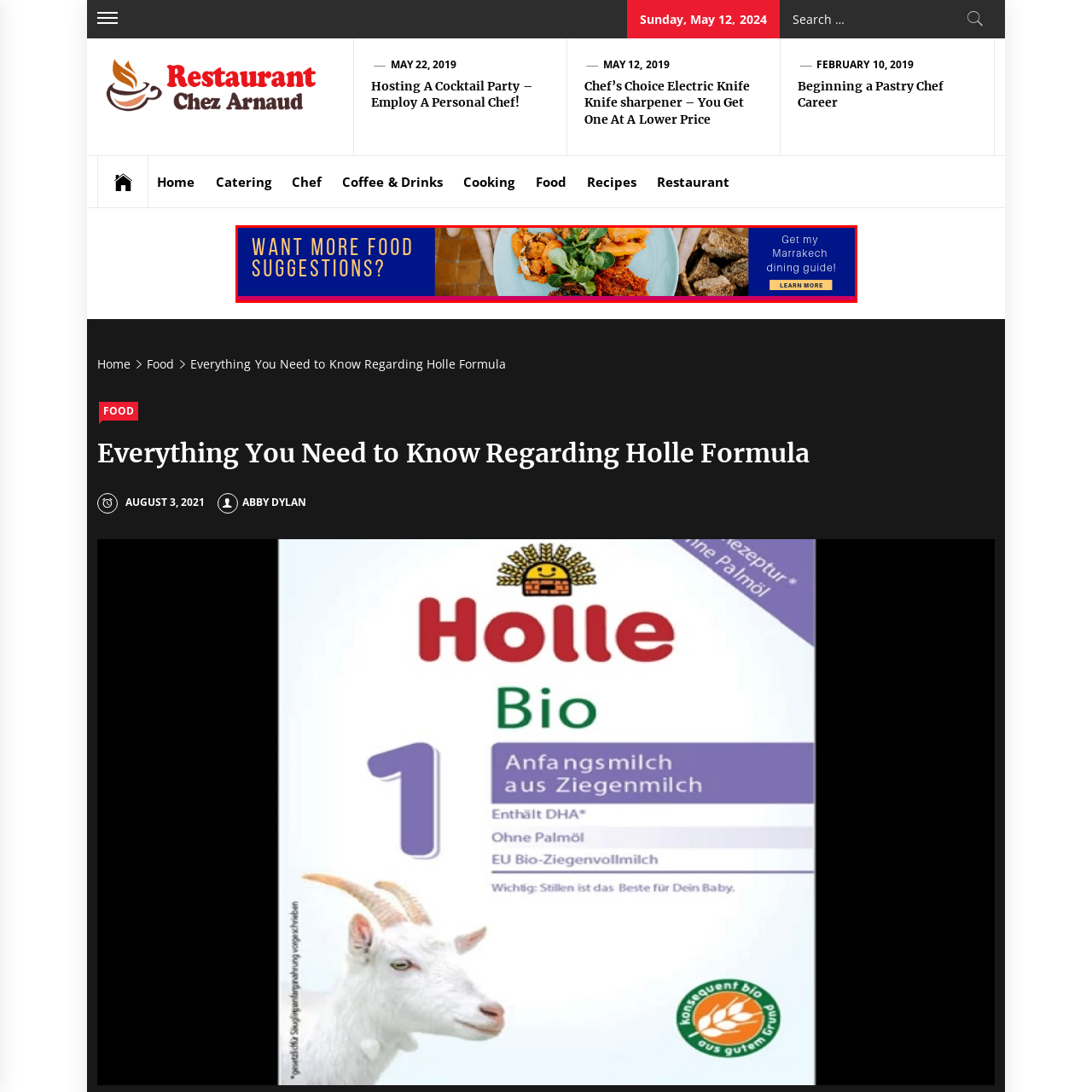Analyze the content inside the red-marked area, What is the setting suggested by the background? Answer using only one word or a concise phrase.

Warm and rustic